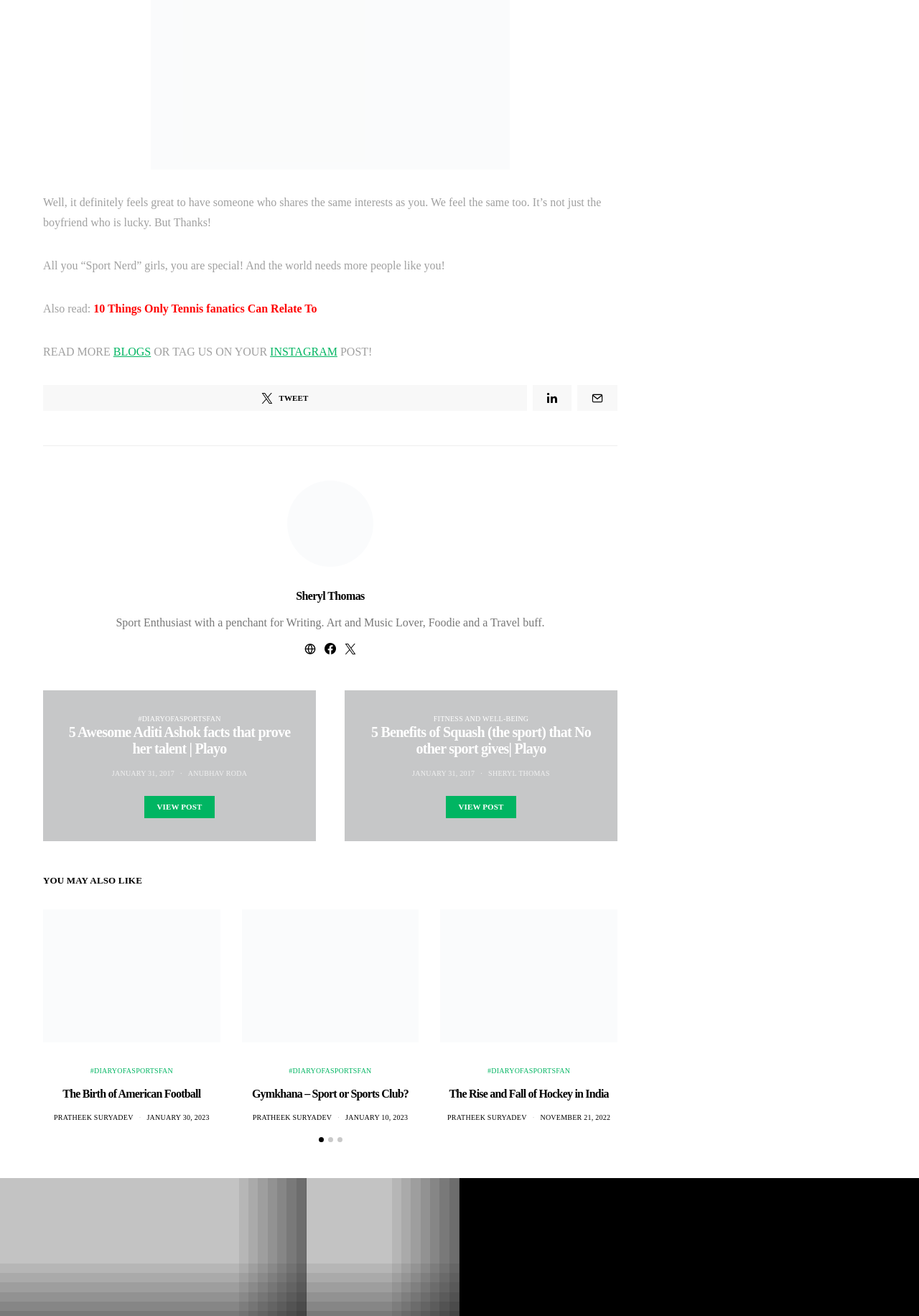Kindly determine the bounding box coordinates for the area that needs to be clicked to execute this instruction: "View the post about 5 Awesome Aditi Ashok facts that prove her talent".

[0.157, 0.605, 0.233, 0.622]